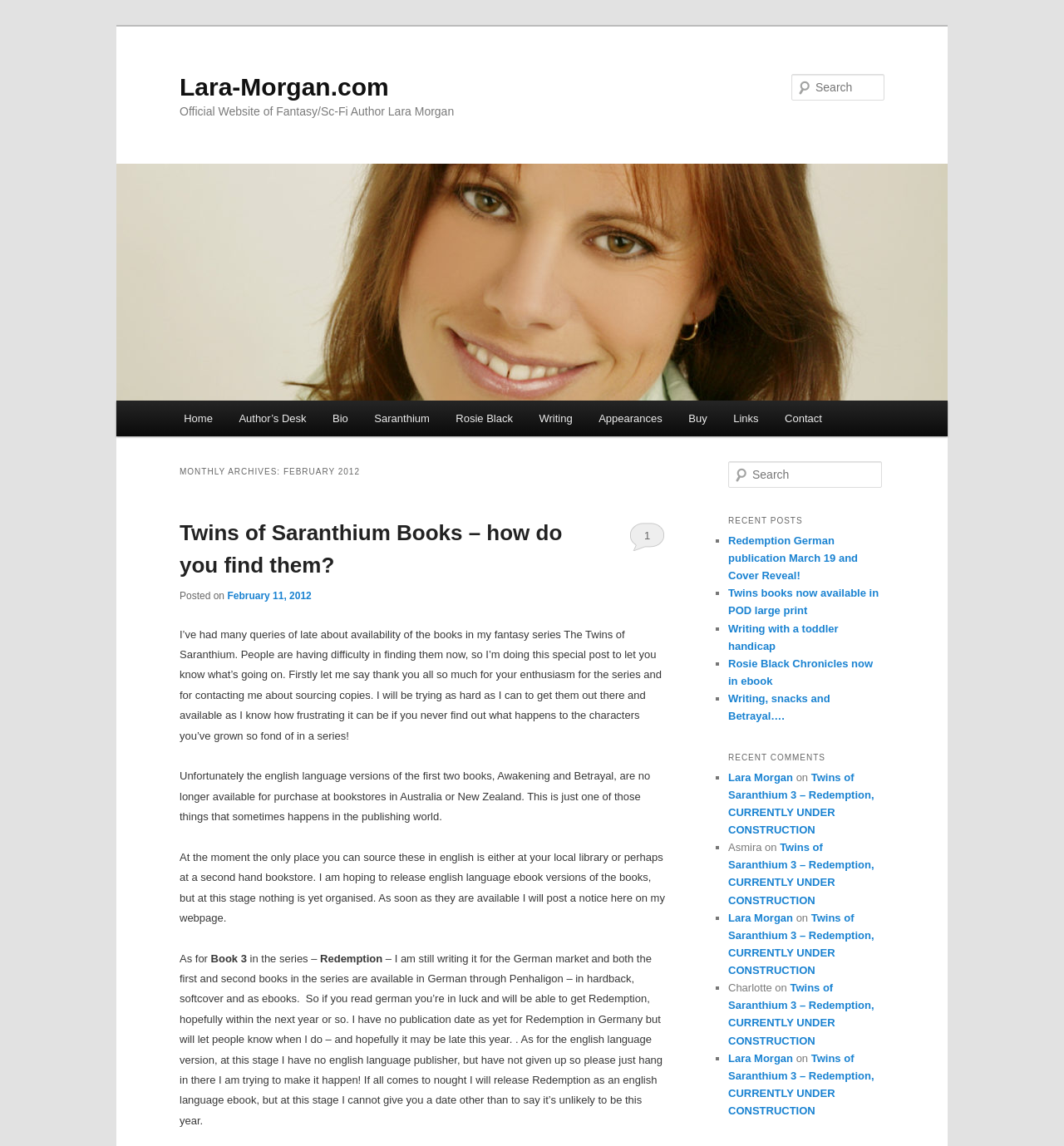Bounding box coordinates must be specified in the format (top-left x, top-left y, bottom-right x, bottom-right y). All values should be floating point numbers between 0 and 1. What are the bounding box coordinates of the UI element described as: Writing with a toddler handicap

[0.684, 0.543, 0.788, 0.569]